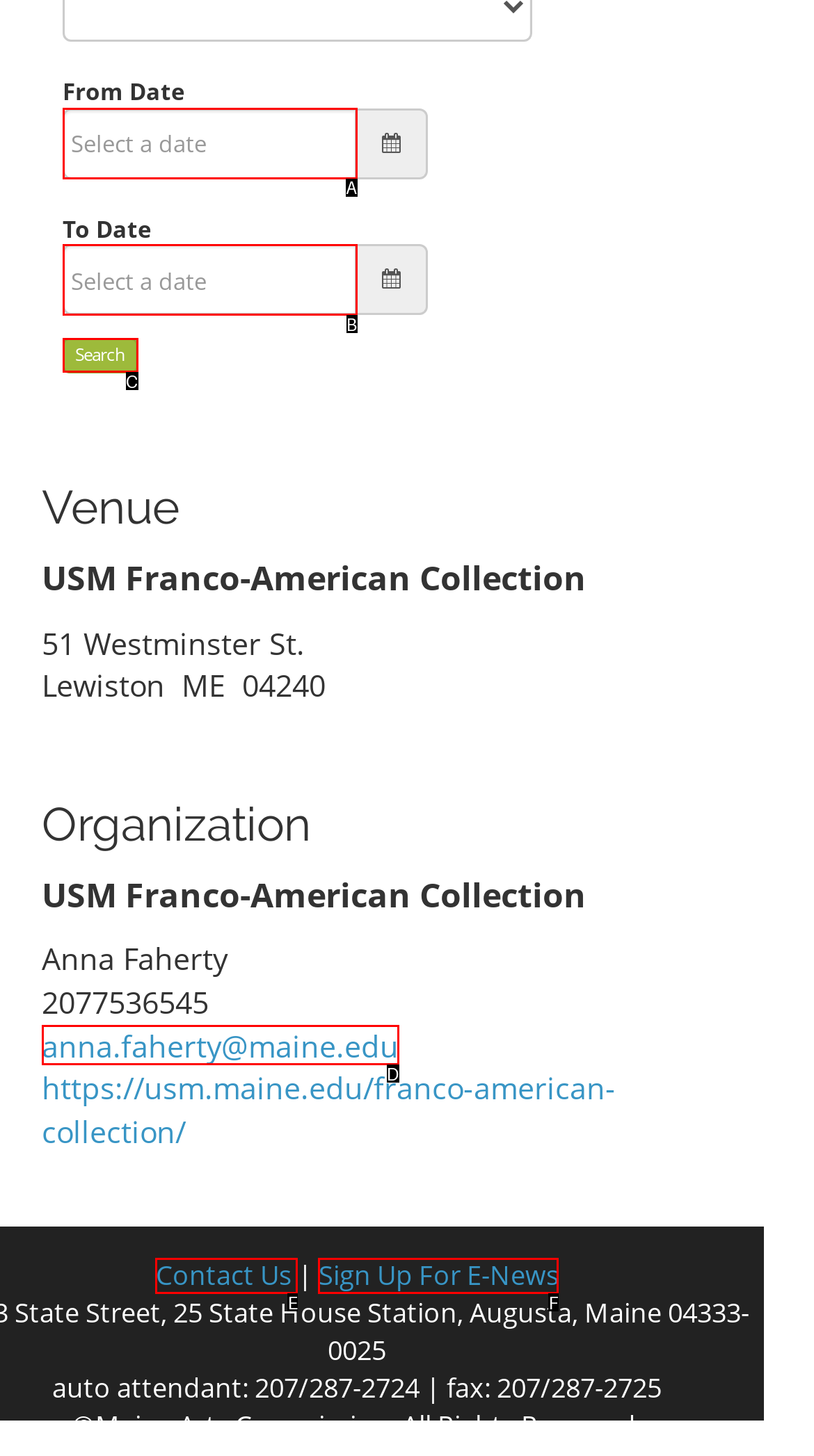Find the option that aligns with: Contact Us
Provide the letter of the corresponding option.

E